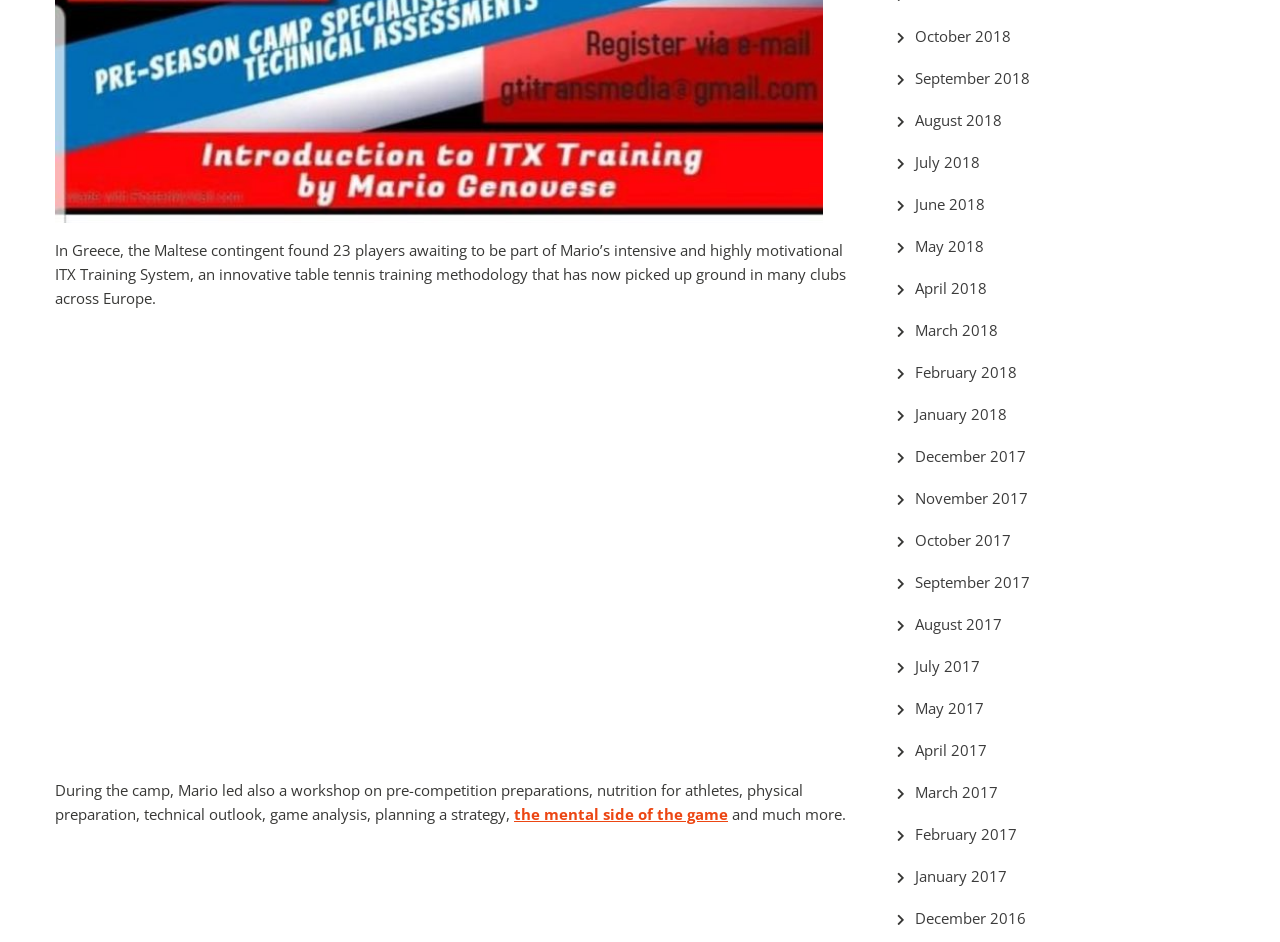Provide a brief response in the form of a single word or phrase:
What is the time period covered by the links on the right side?

2016-2018